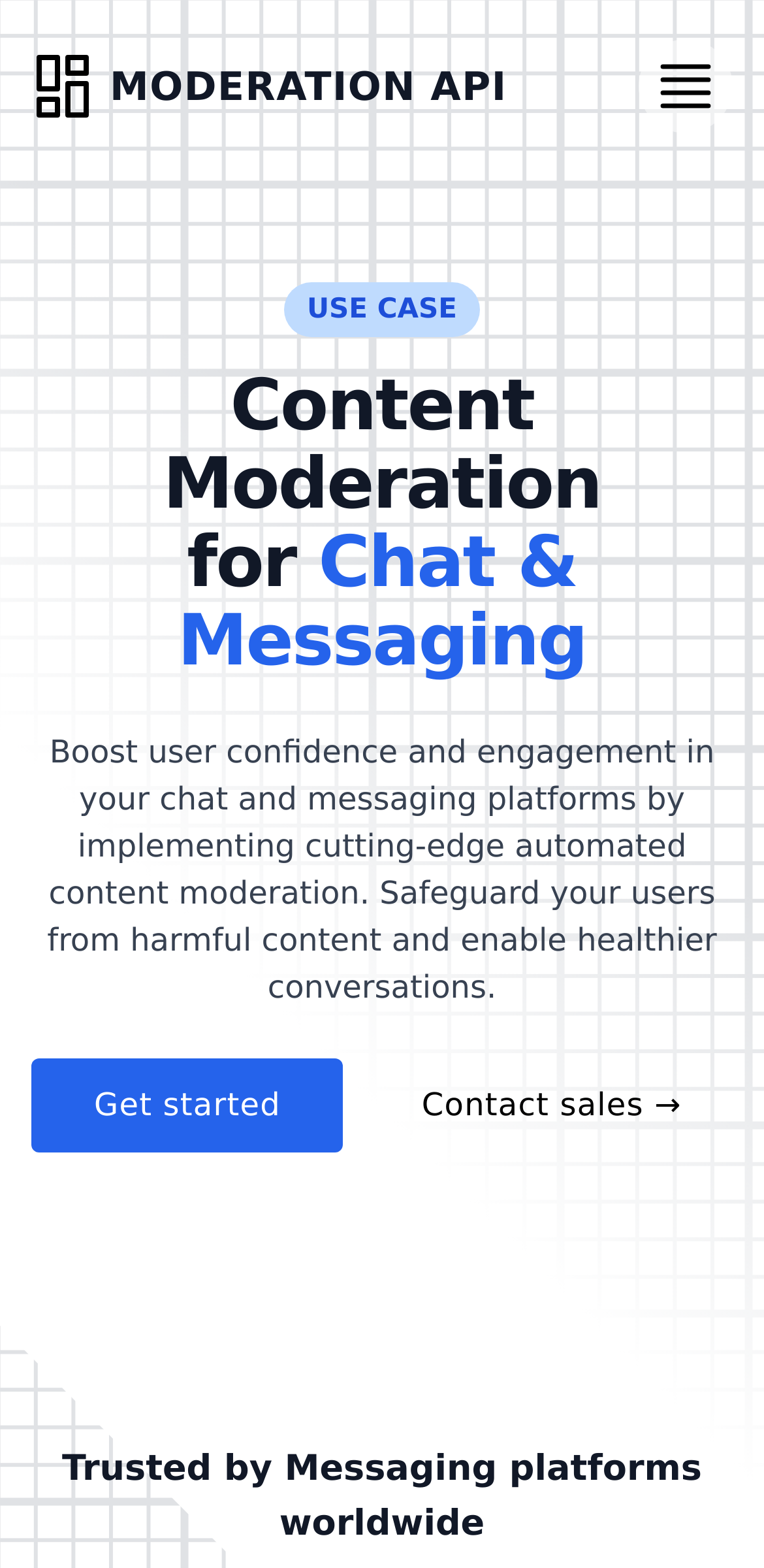What is the name of the API mentioned?
Refer to the image and provide a one-word or short phrase answer.

Moderation API